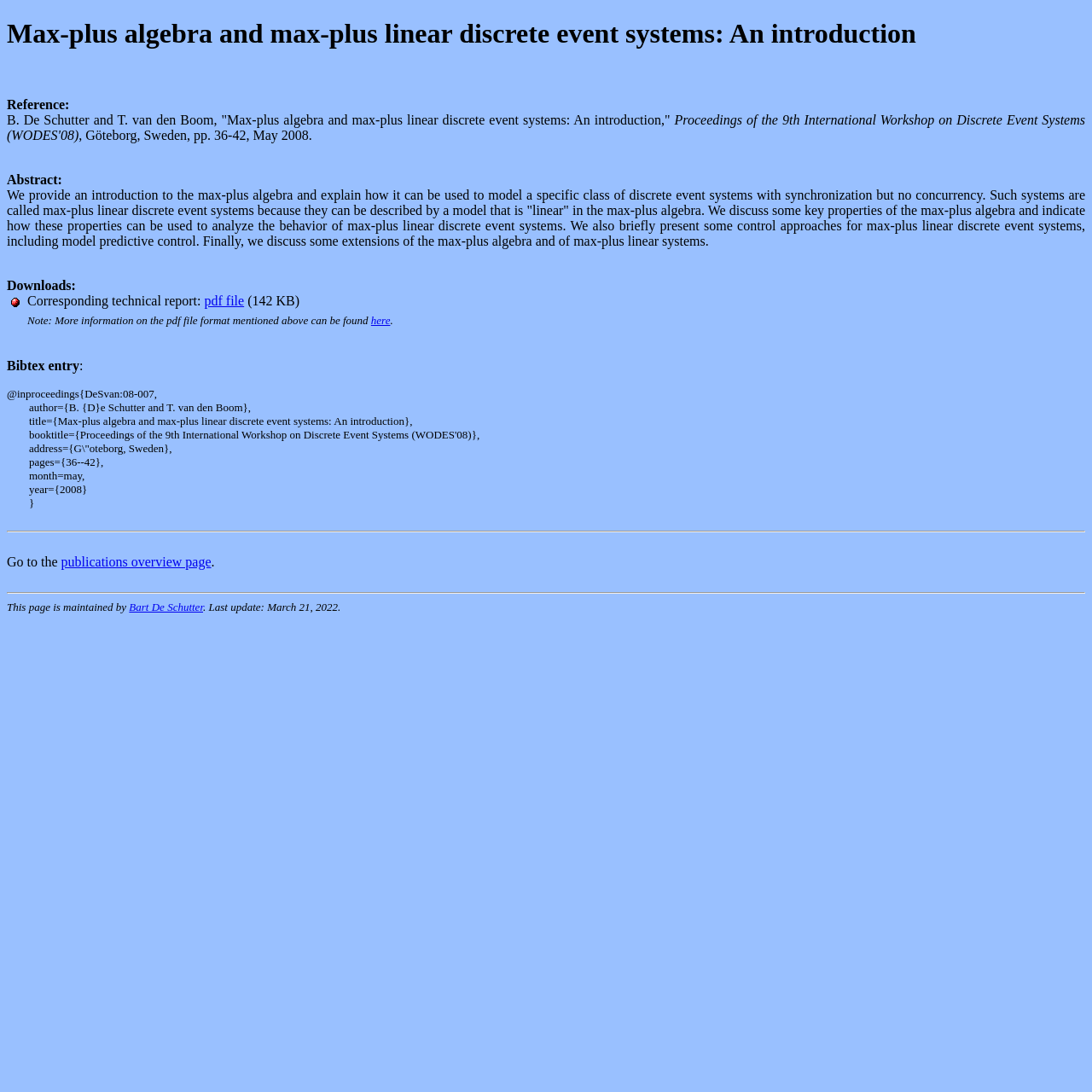Articulate a detailed summary of the webpage's content and design.

This webpage is about a publication titled "Max-plus algebra and max-plus linear discrete event systems: An introduction". At the top, there is a heading with the same title. Below the heading, there is a reference section that includes the authors' names, publication title, and publication details such as location and date.

Following the reference section, there is an abstract that summarizes the content of the publication. The abstract is a long paragraph that explains the max-plus algebra and its application to discrete event systems.

Below the abstract, there is a section labeled "Downloads" that provides a link to a PDF file of the publication, along with its file size. Next to the link, there is an image, likely a PDF icon.

The webpage also includes a section with a BibTeX entry for the publication, which provides detailed information about the publication in a formatted way.

At the bottom of the webpage, there are two horizontal separators that divide the content into sections. The first separator is followed by a link to the publications overview page. The second separator is followed by a section that provides information about the webpage's maintenance, including the maintainer's name and the last update date.